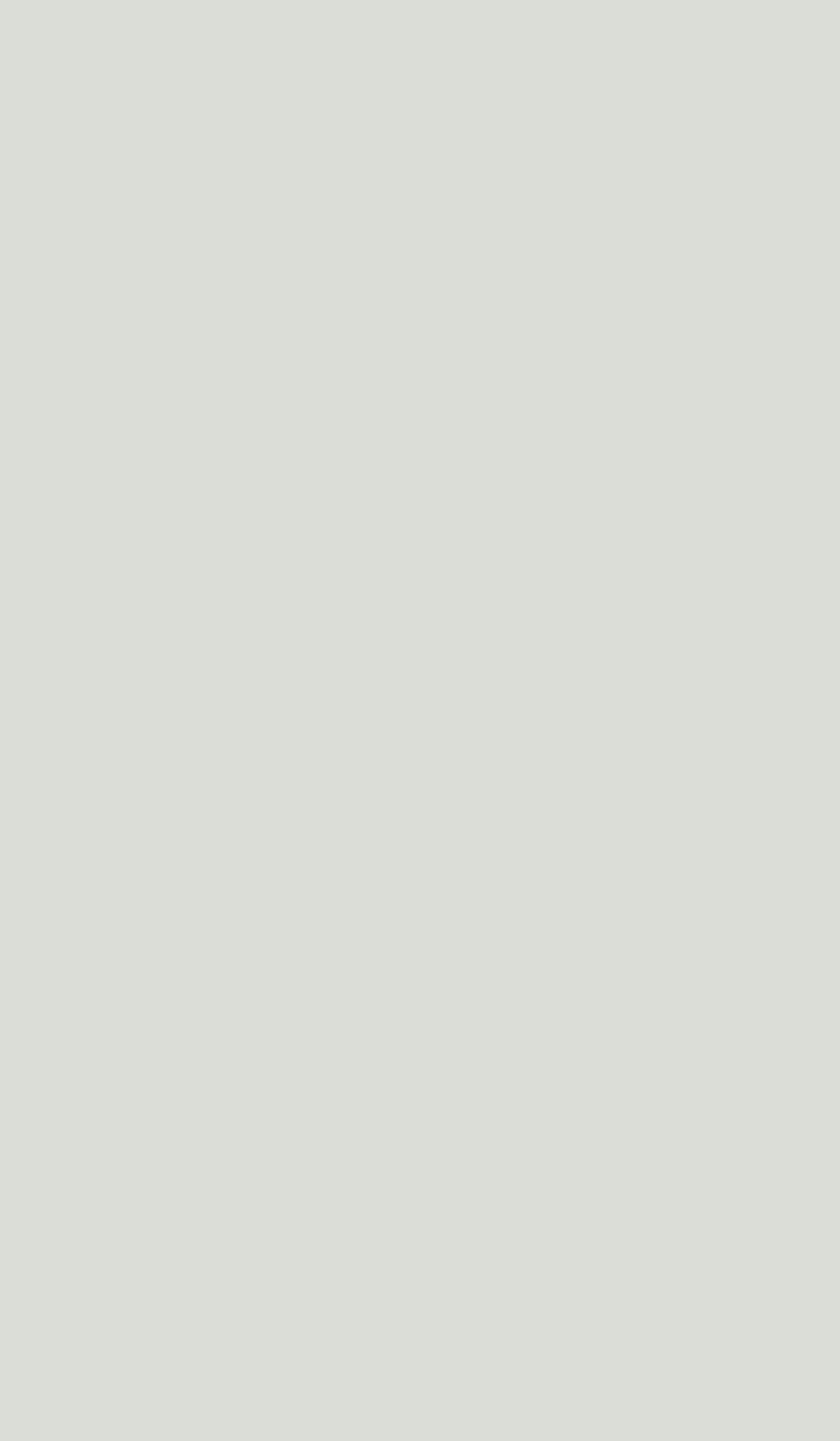Determine the bounding box of the UI element mentioned here: "aria-label="Display products as grid"". The coordinates must be in the format [left, top, right, bottom] with values ranging from 0 to 1.

None